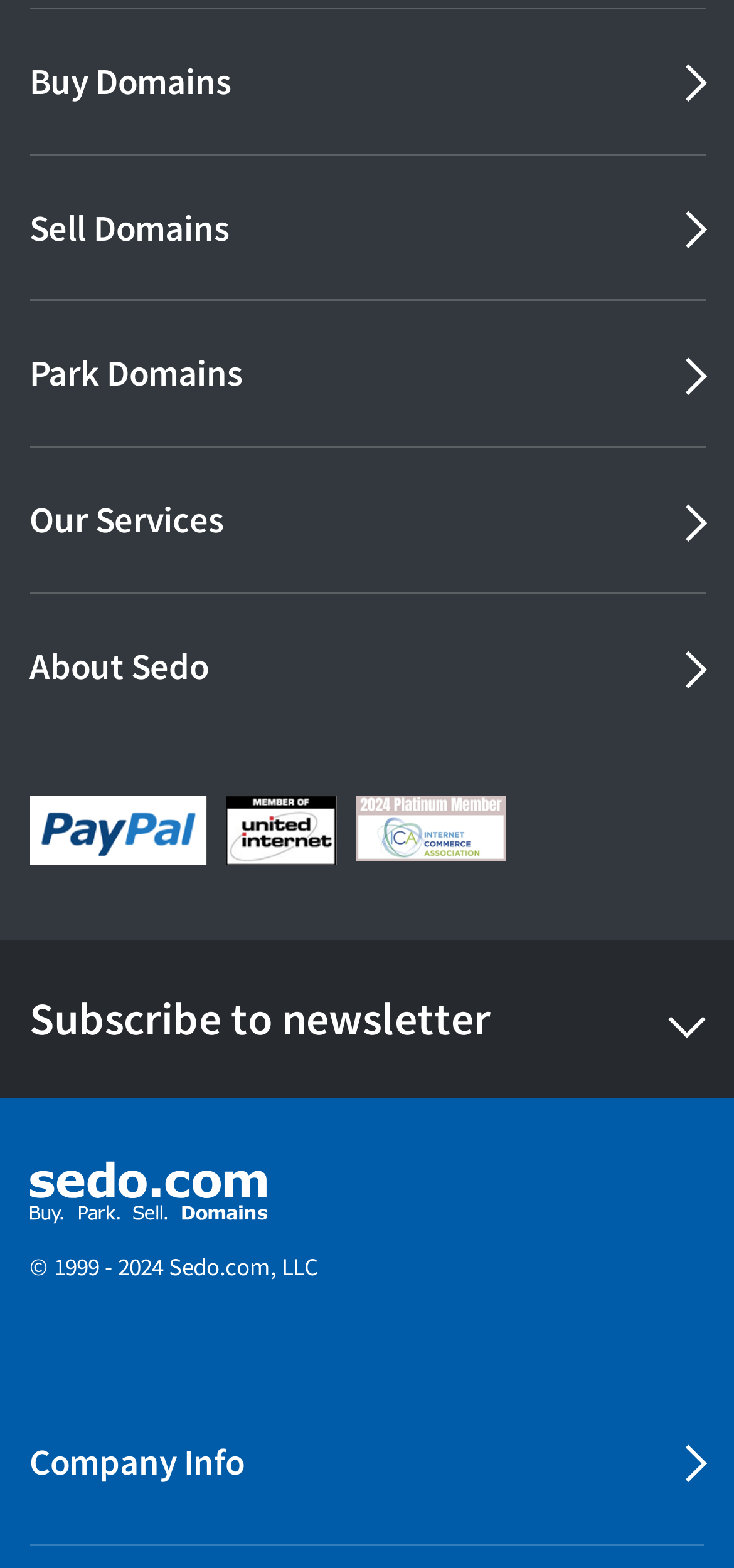Locate the UI element that matches the description Our Services in the webpage screenshot. Return the bounding box coordinates in the format (top-left x, top-left y, bottom-right x, bottom-right y), with values ranging from 0 to 1.

[0.04, 0.286, 0.962, 0.378]